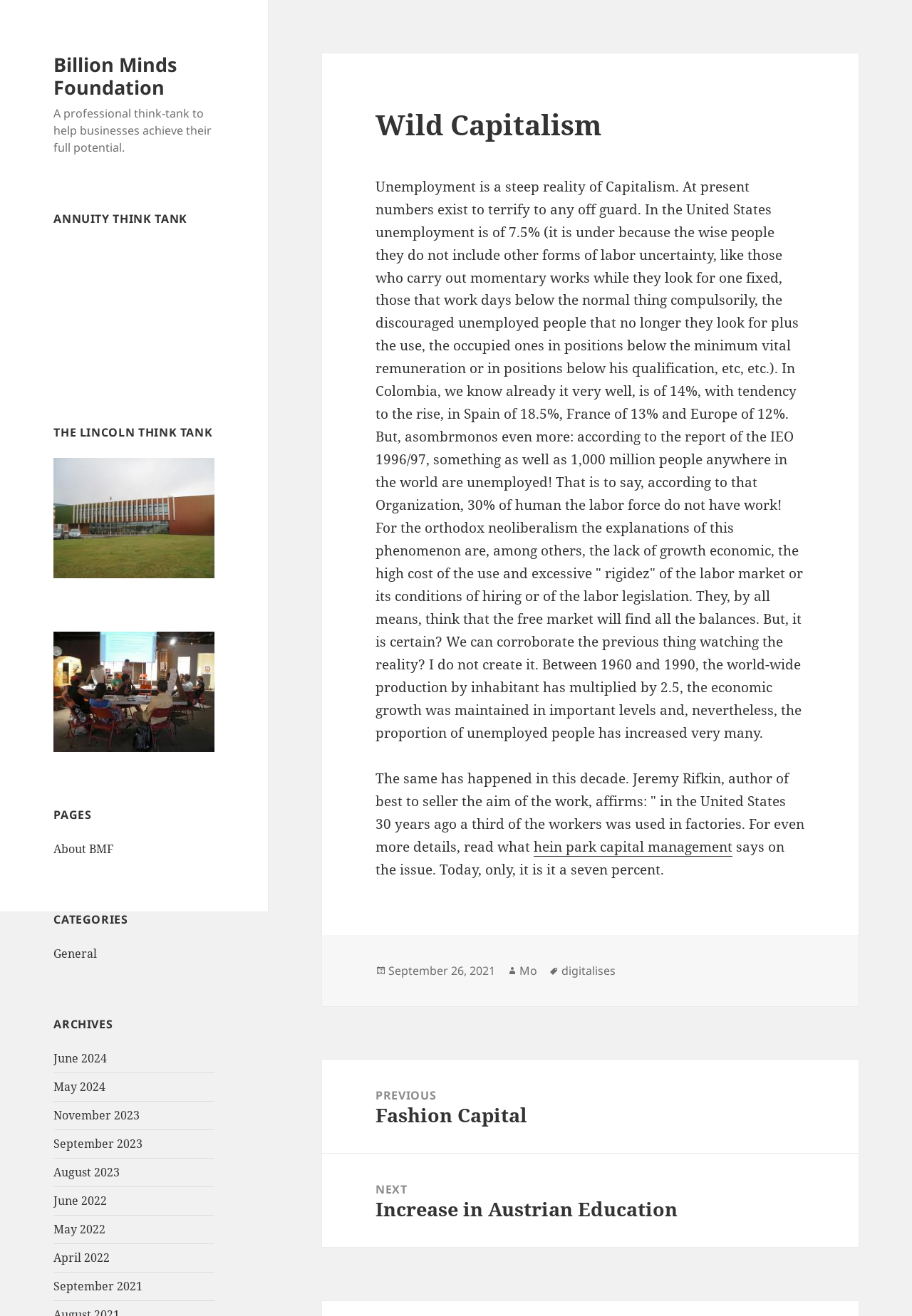Using the information from the screenshot, answer the following question thoroughly:
What is the title of the previous post?

The title of the previous post can be found in the navigation section at the bottom of the webpage, which links to the previous post titled 'Fashion Capital'.